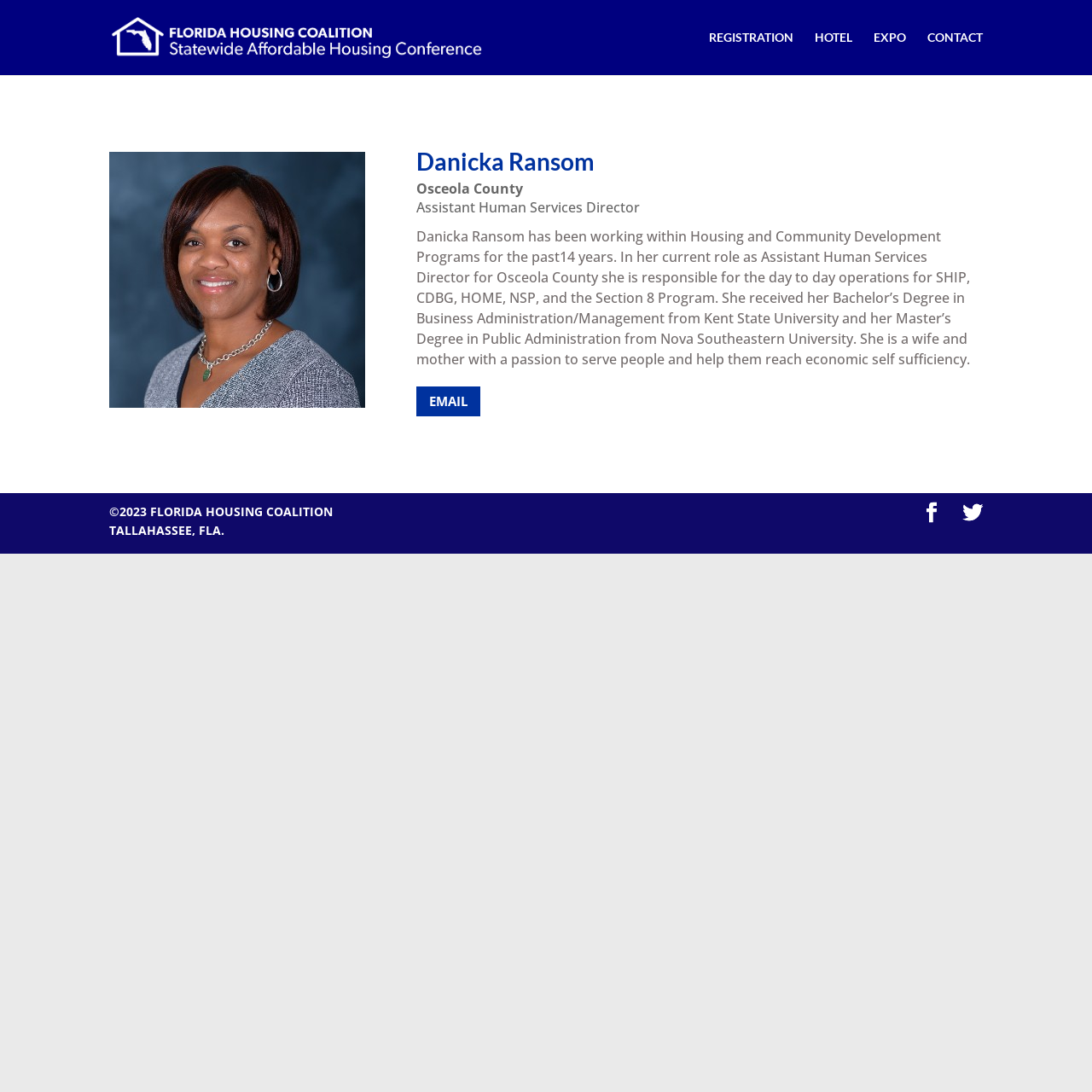What is the name of the county where Danicka Ransom works?
Give a one-word or short phrase answer based on the image.

Osceola County